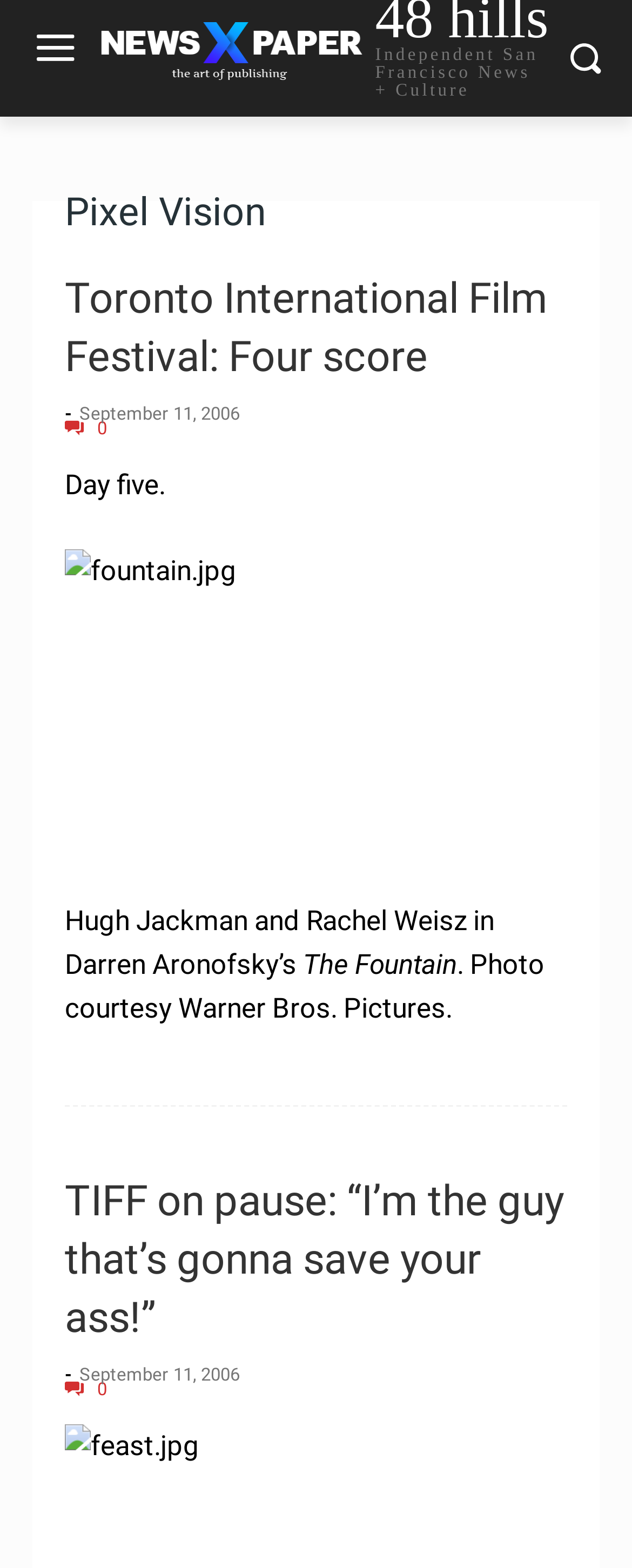How many articles are on this page?
Answer the question in a detailed and comprehensive manner.

I counted the number of headings with links, which are 'Toronto International Film Festival: Four score' and 'TIFF on pause: “I’m the guy that’s gonna save your ass!”'. These headings are likely to be article titles, and there are two of them.